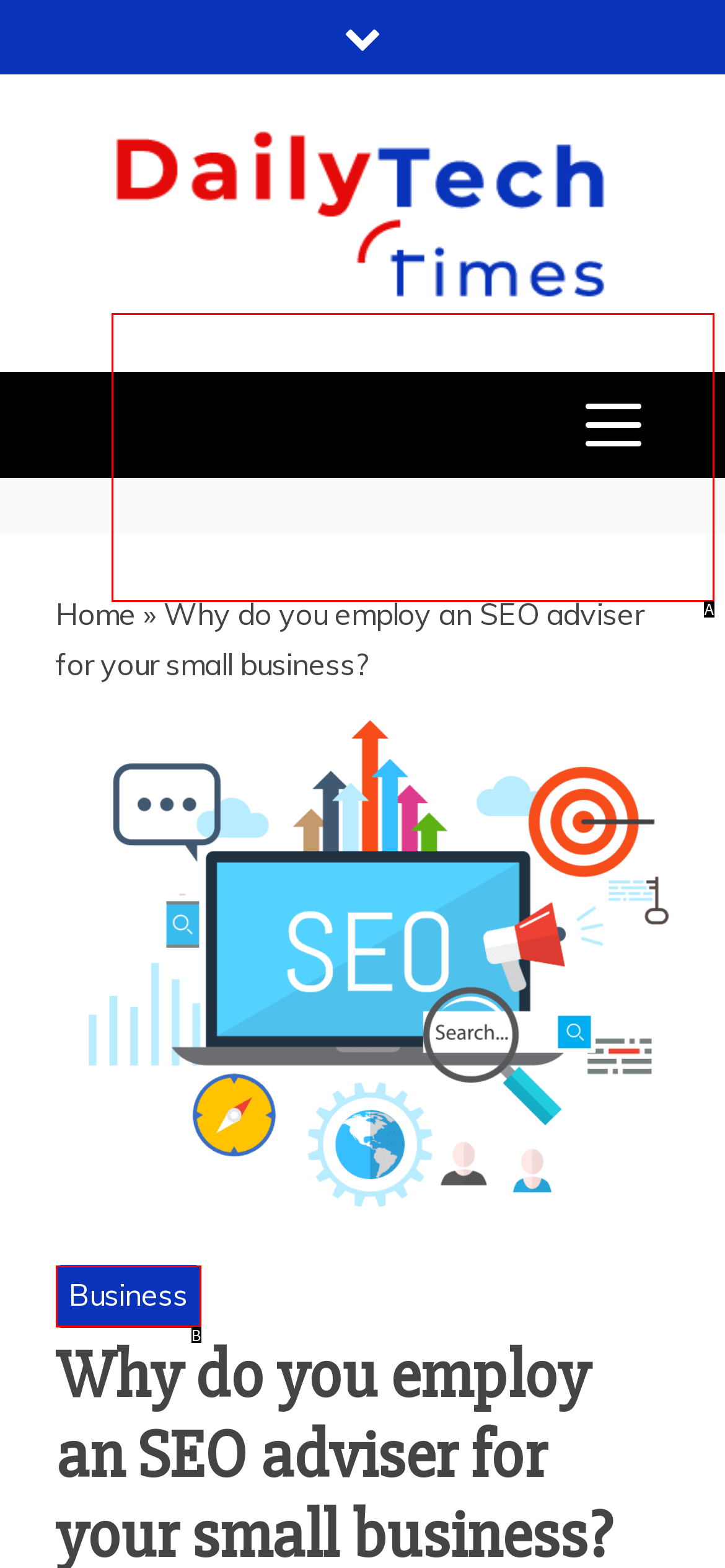Which HTML element among the options matches this description: Daily Tech Times? Answer with the letter representing your choice.

A